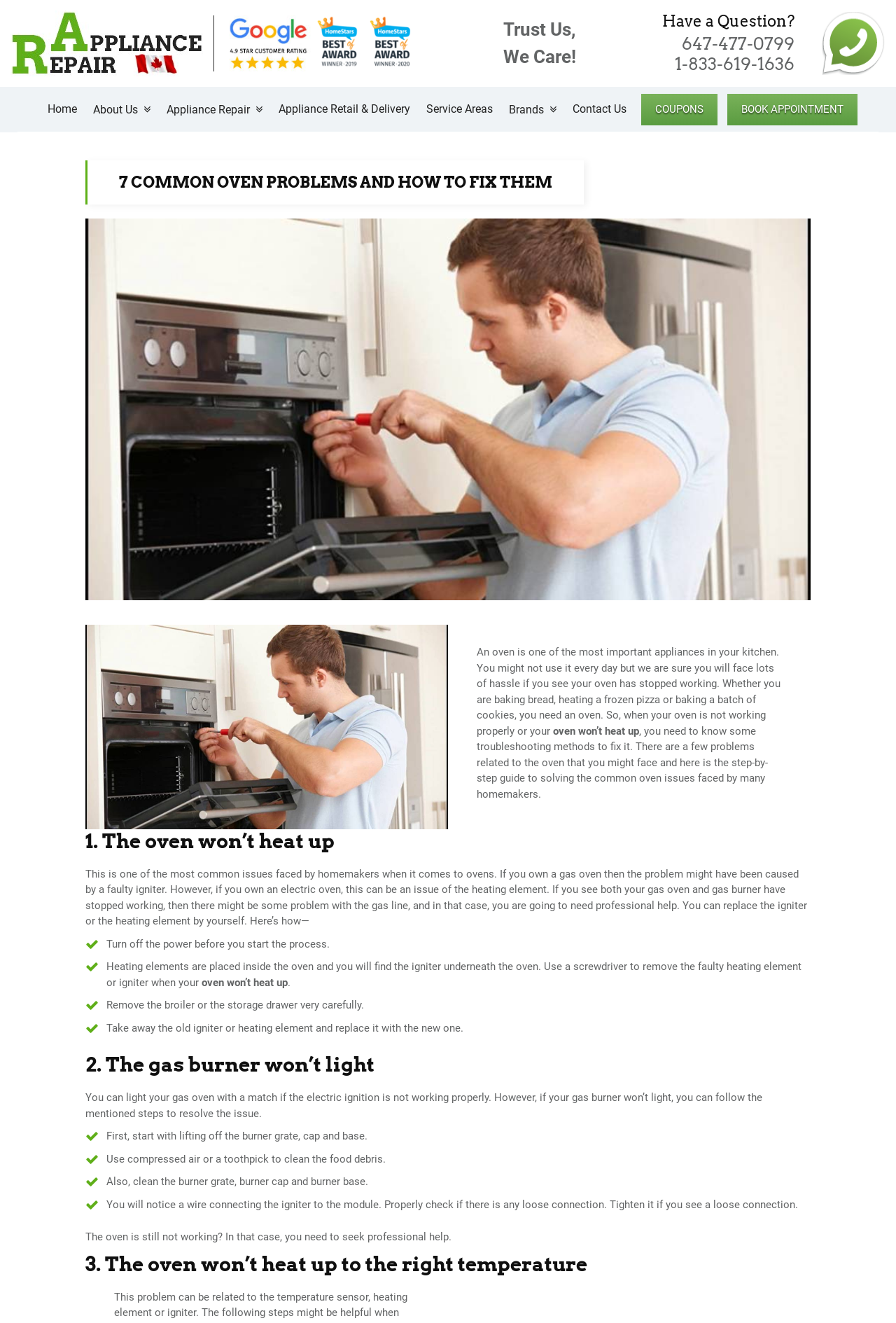What is the phone number to contact the company?
Answer the question with a detailed and thorough explanation.

The phone numbers are located at the top right corner of the webpage, and they are 647-477-0799 and 1-833-619-1636, which can be used to contact the company.